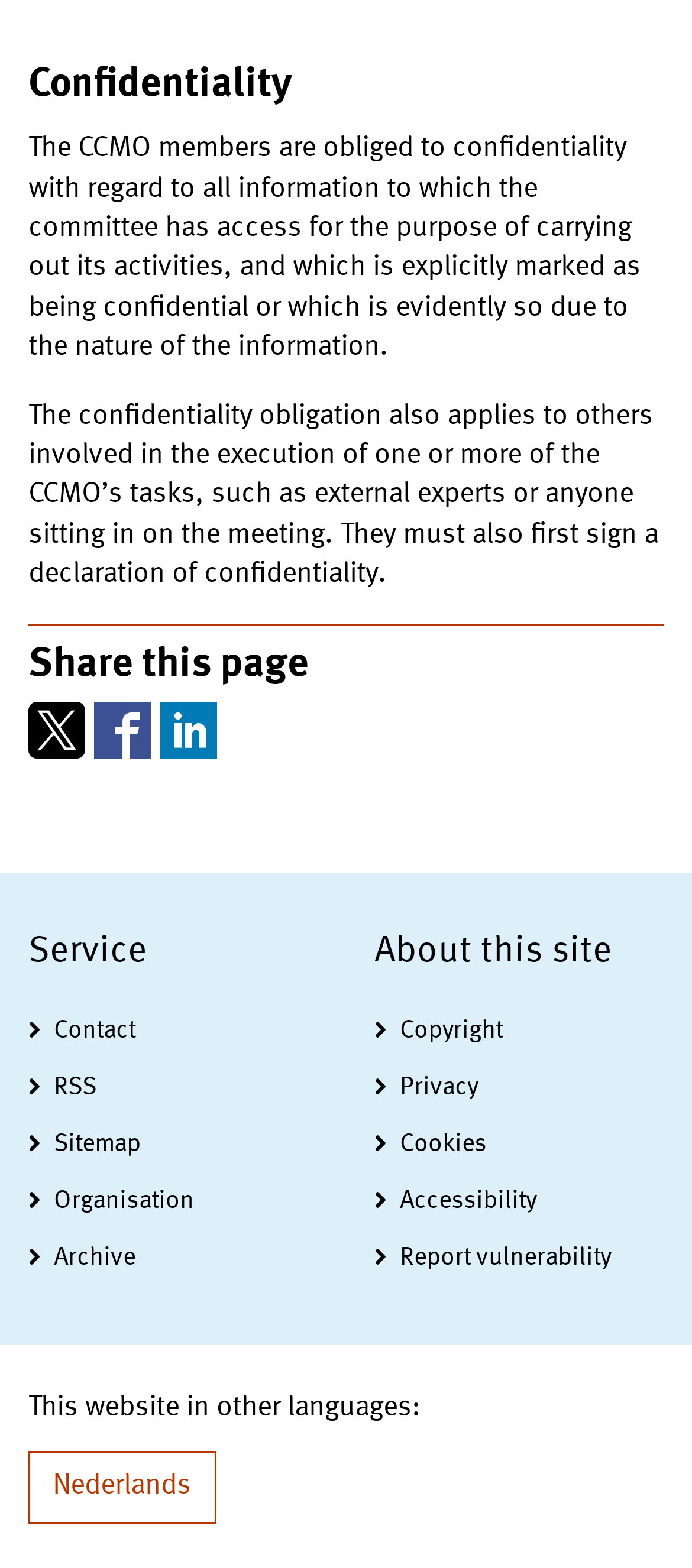What is the last link under the 'Service' heading?
Make sure to answer the question with a detailed and comprehensive explanation.

The last link under the 'Service' heading is 'Archive', which is indicated by the link ' Archive' with bounding box coordinates [0.041, 0.785, 0.459, 0.821].